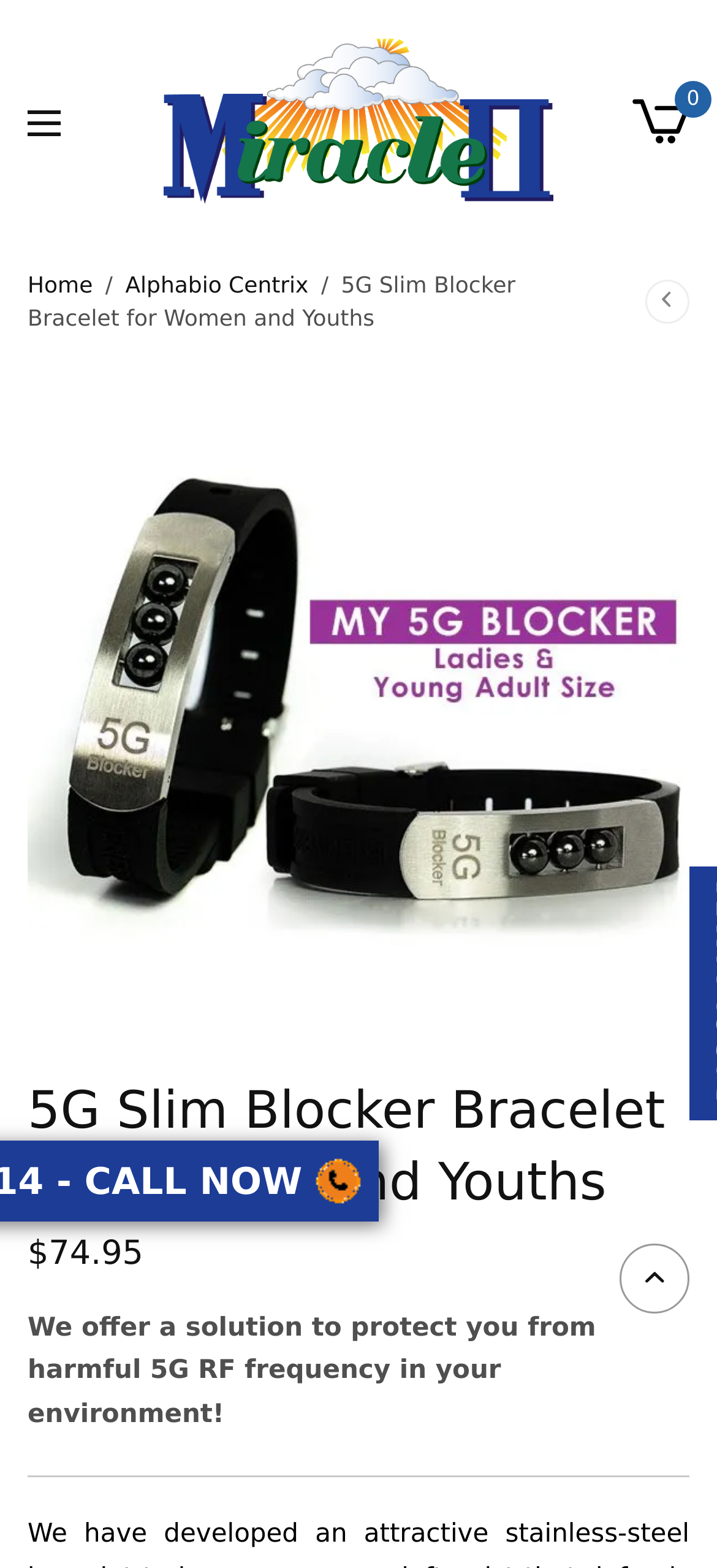Find the main header of the webpage and produce its text content.

5G Slim Blocker Bracelet for Women and Youths